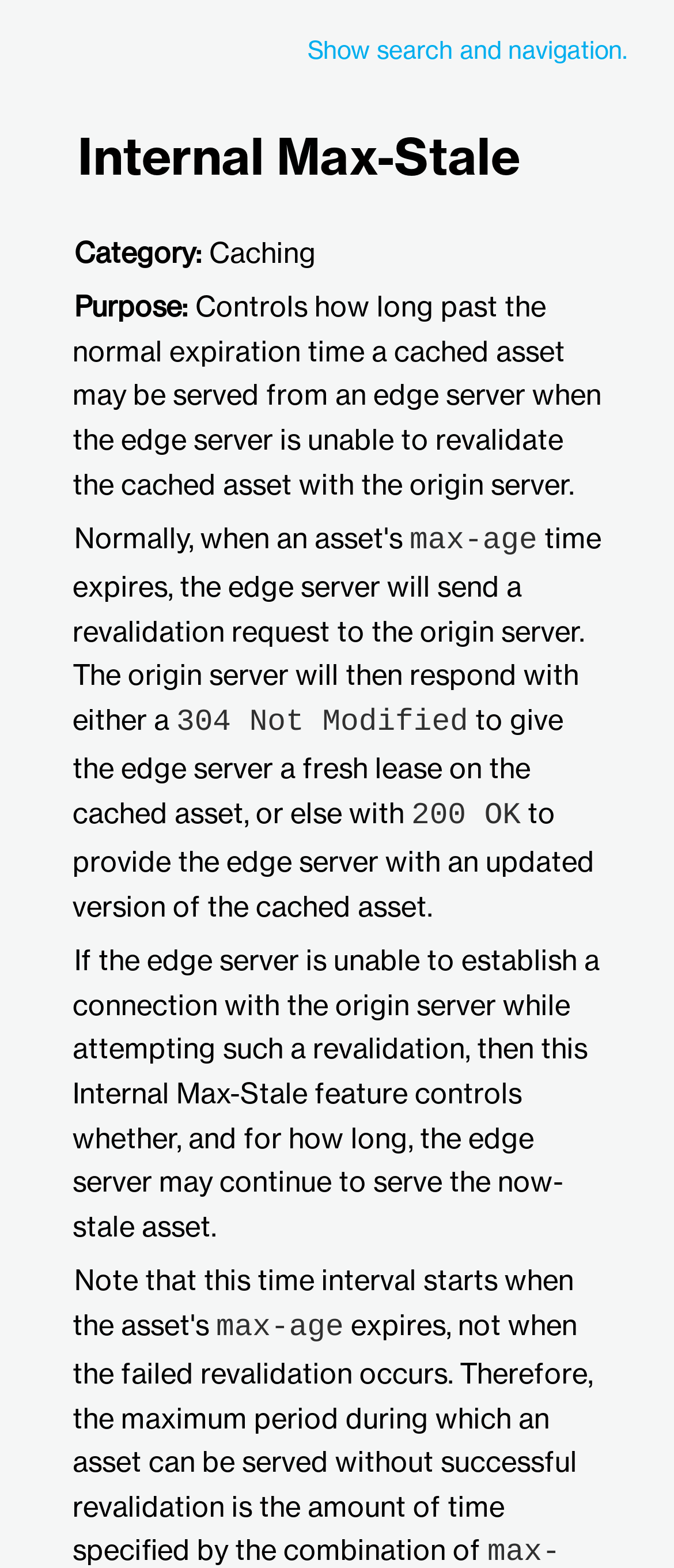What is the category of Internal Max-Stale?
Please give a well-detailed answer to the question.

The webpage categorizes Internal Max-Stale under 'Category: Caching', indicating that it is related to caching mechanisms.